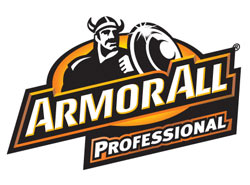Give a thorough explanation of the image.

The image features the logo of Armor All Professional, prominently displaying a bold, stylized design. The logo includes a muscular figure, complete with a Viking helm, who is confidently holding a shield, symbolizing strength and protection. The text "Armor All" is set in a striking font in white and black, highlighted by an orange background that evokes energy and reliability. Below the main text, the word "Professional" is presented in a more understated manner, indicating the brand's focus on high-quality products tailored for serious vehicle care. This logo embodies the brand's commitment to delivering superior automotive cleaning and protection solutions for professionals in the car wash and detailing industry.